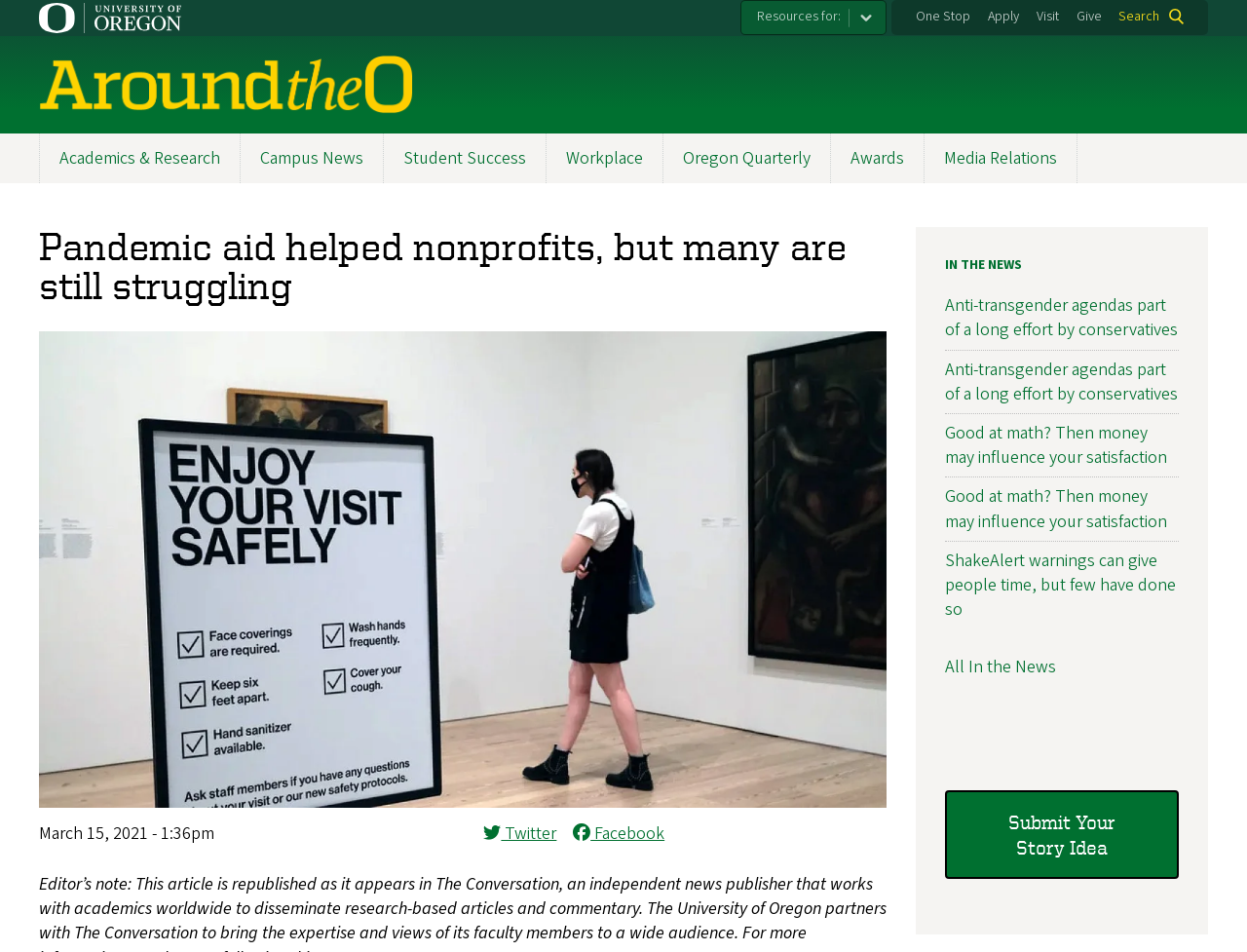Determine the bounding box coordinates for the area that should be clicked to carry out the following instruction: "Share on Twitter".

[0.388, 0.863, 0.446, 0.888]